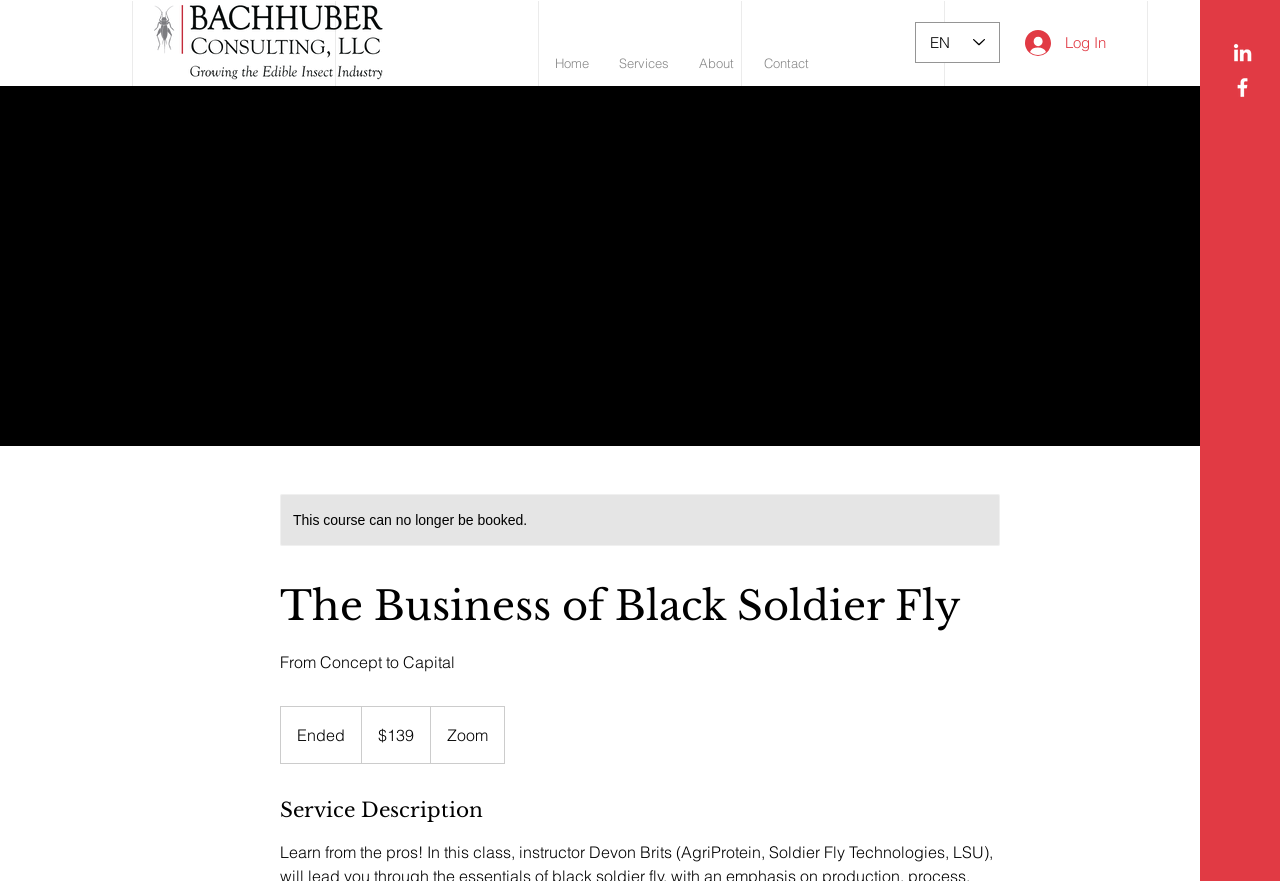What is the course about?
Craft a detailed and extensive response to the question.

Based on the webpage content, the course is about the business of black soldier fly, and it is led by instructor Devon Brits. The course covers the essentials of black soldier fly with an emphasis on production.